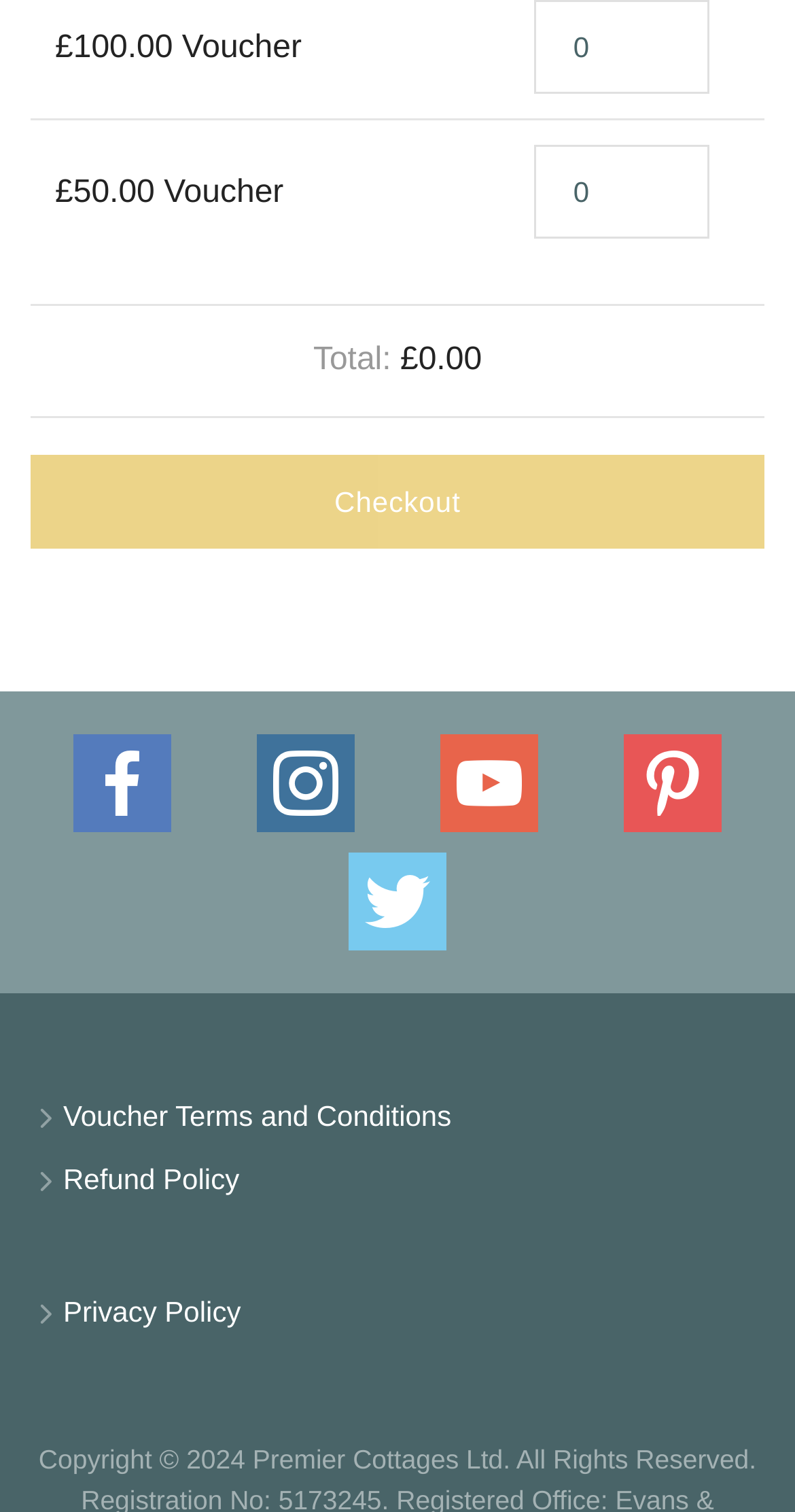Please mark the clickable region by giving the bounding box coordinates needed to complete this instruction: "Click Refund Policy".

[0.079, 0.763, 0.301, 0.797]